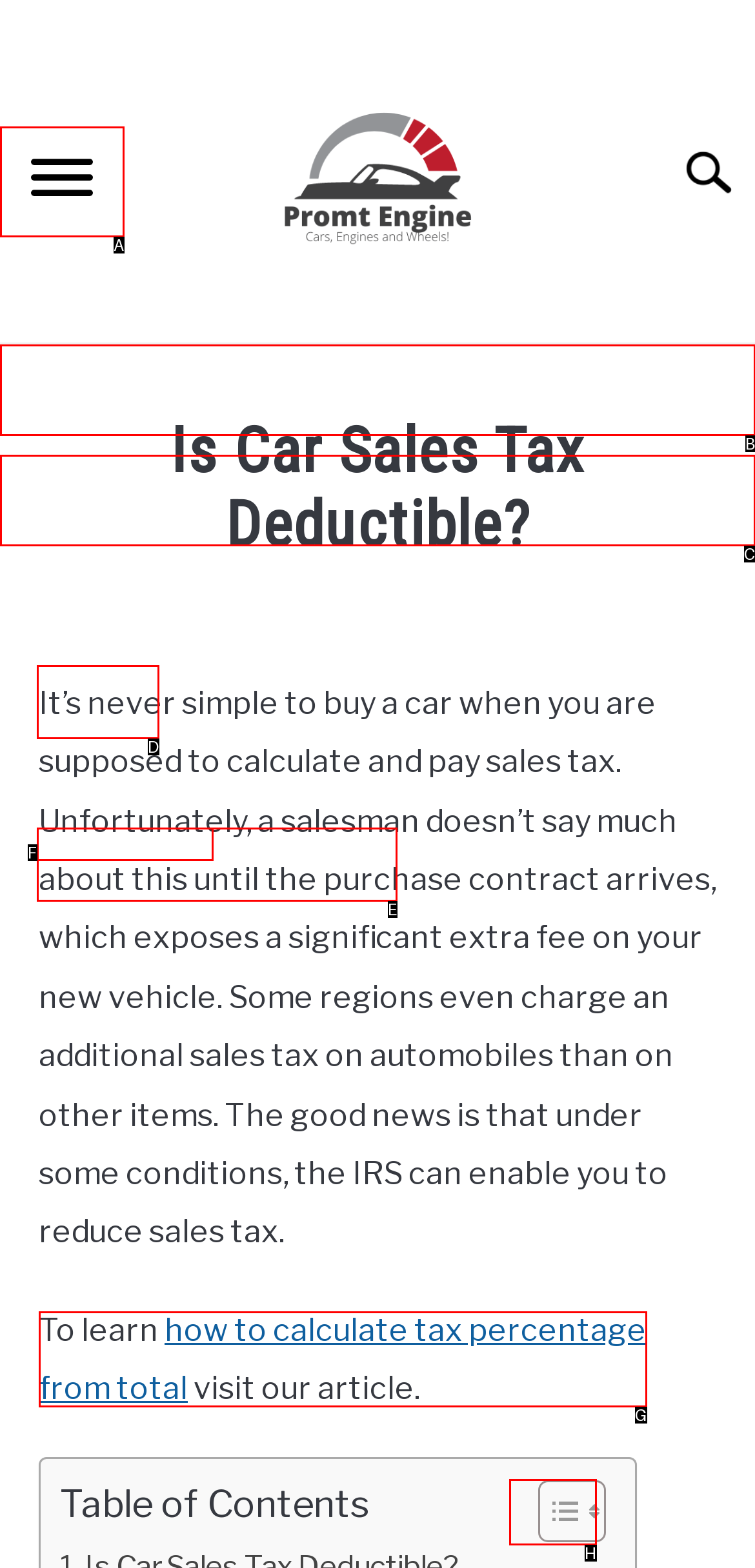From the given options, find the HTML element that fits the description: Home. Reply with the letter of the chosen element.

B